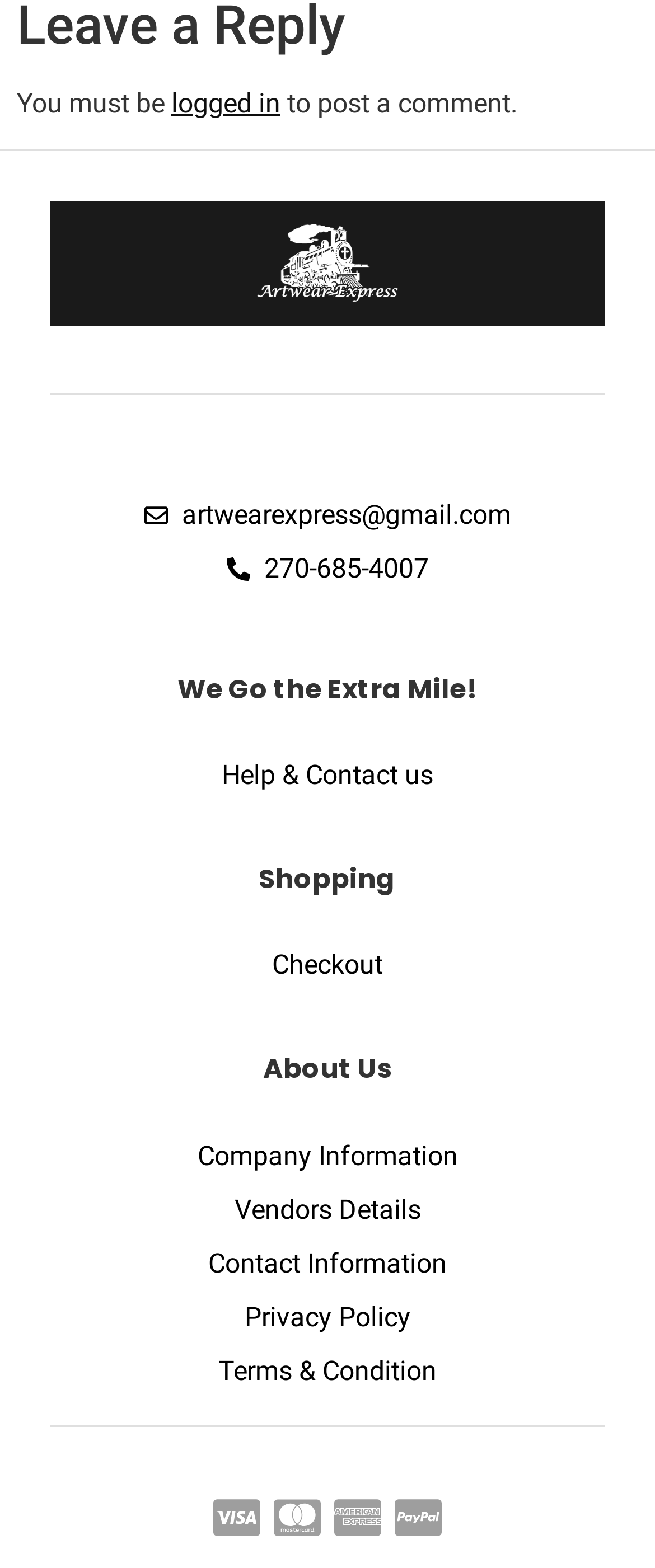Refer to the image and answer the question with as much detail as possible: What is the last link in the list?

I looked at the list of links on the webpage and found that the last one is 'Terms & Condition'.